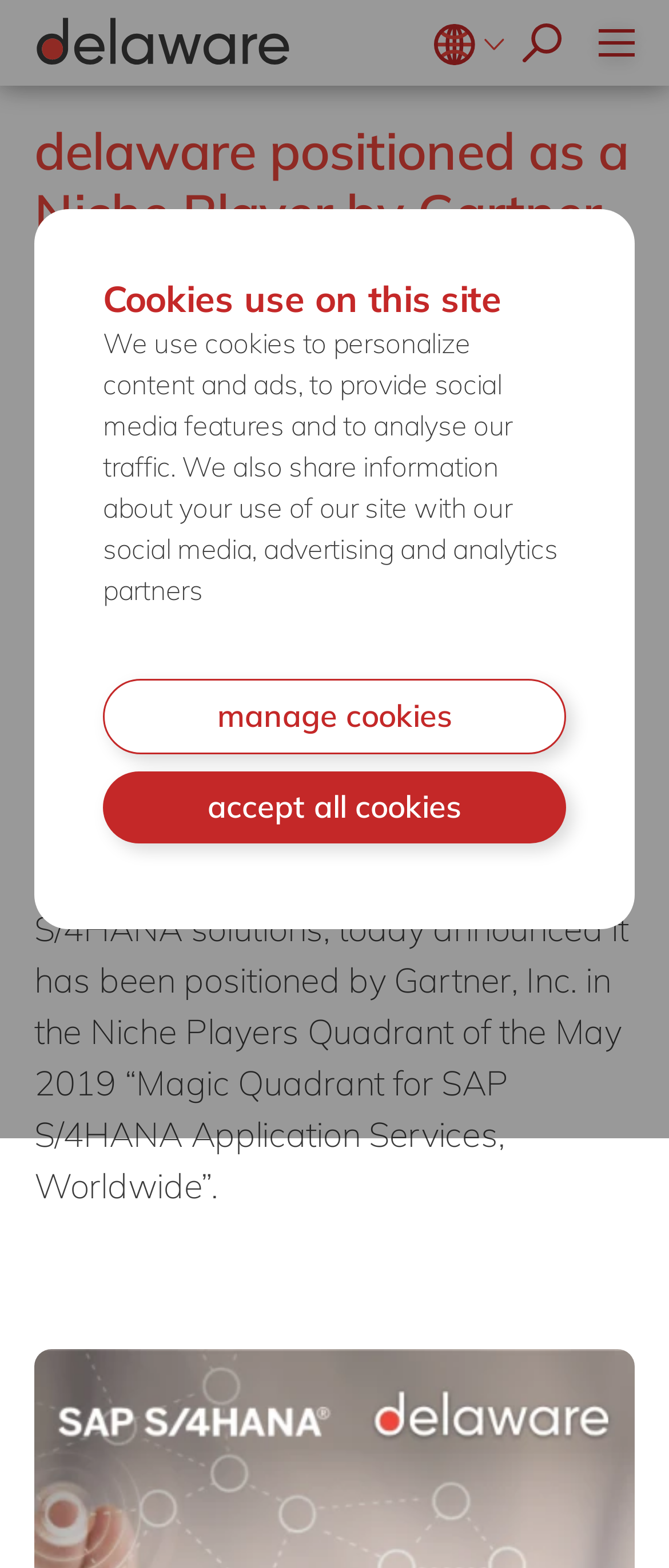Identify the bounding box coordinates necessary to click and complete the given instruction: "select language".

[0.649, 0.002, 0.754, 0.052]